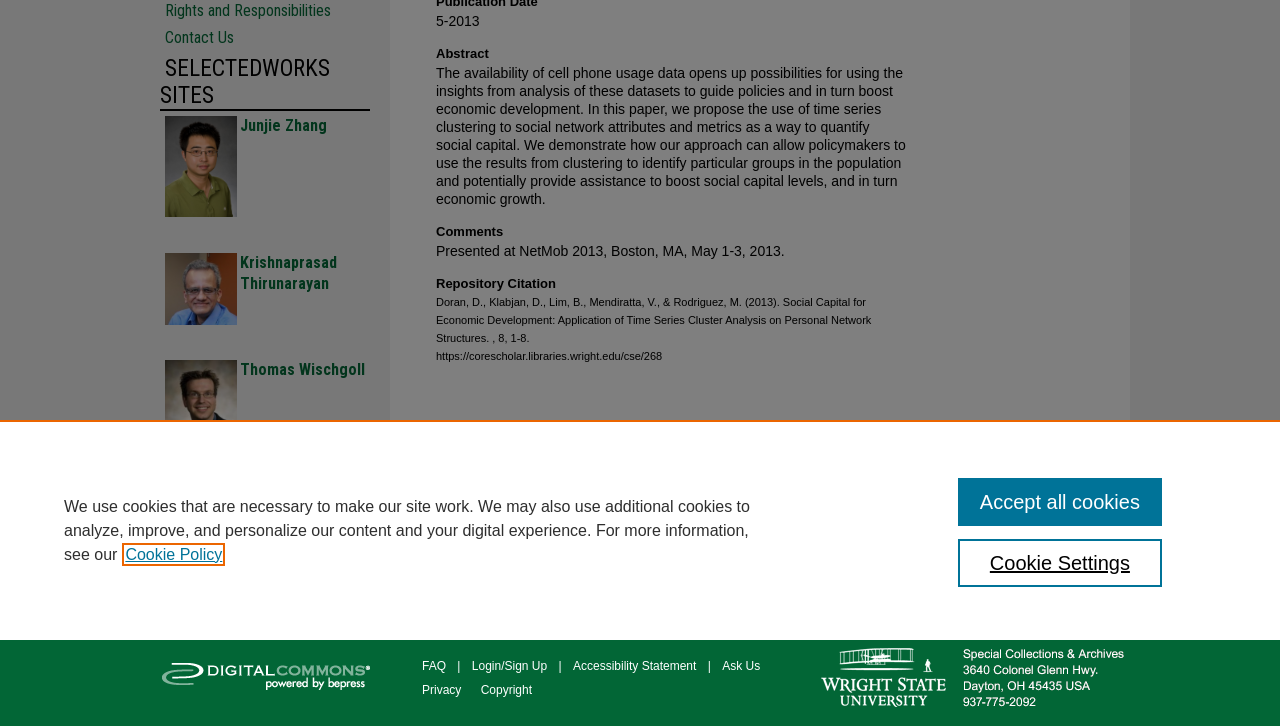Using the description: "Rights and Responsibilities", identify the bounding box of the corresponding UI element in the screenshot.

[0.129, 0.002, 0.305, 0.028]